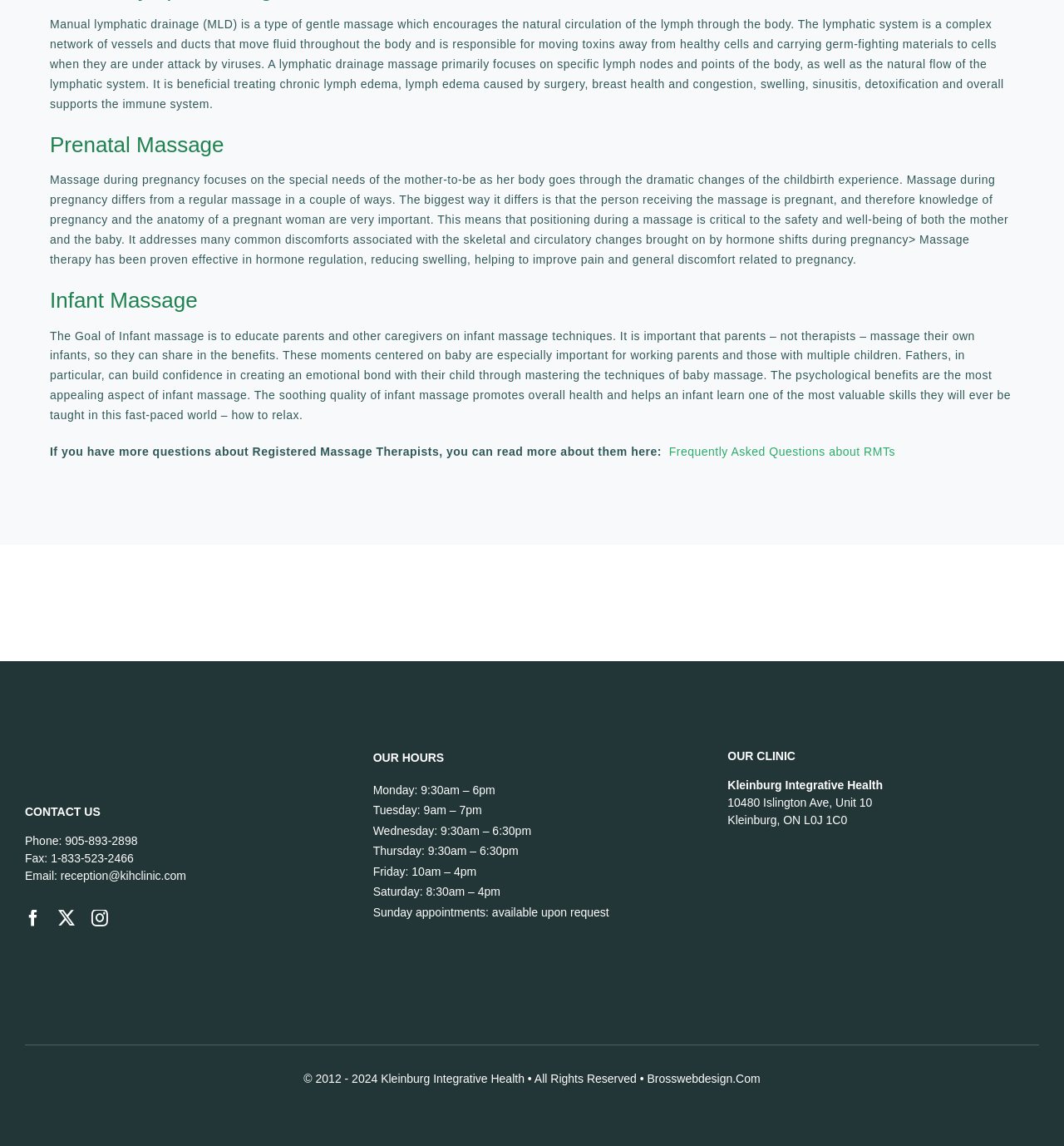What are the clinic's hours on Saturday?
Could you please answer the question thoroughly and with as much detail as possible?

According to the StaticText element with ID 171, the clinic's hours on Saturday are from 8:30am to 4pm, as listed under the 'OUR HOURS' section.